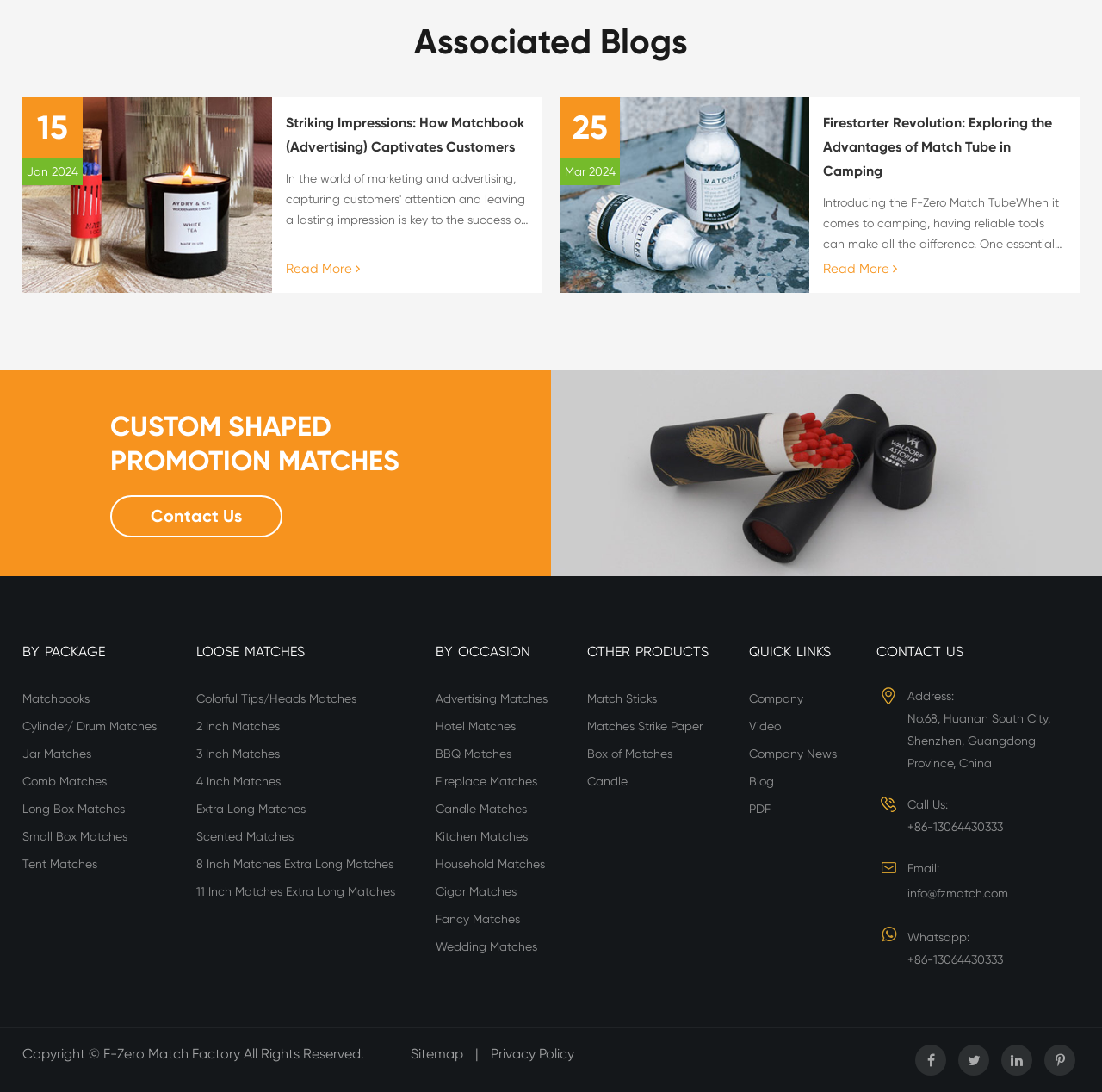How many links are there under the 'OTHER PRODUCTS' section?
Provide an in-depth and detailed answer to the question.

I counted the number of links under the 'OTHER PRODUCTS' section, which includes Match Sticks, Matches Strike Paper, Box of Matches, and Candle. There are 4 links under the 'OTHER PRODUCTS' section.